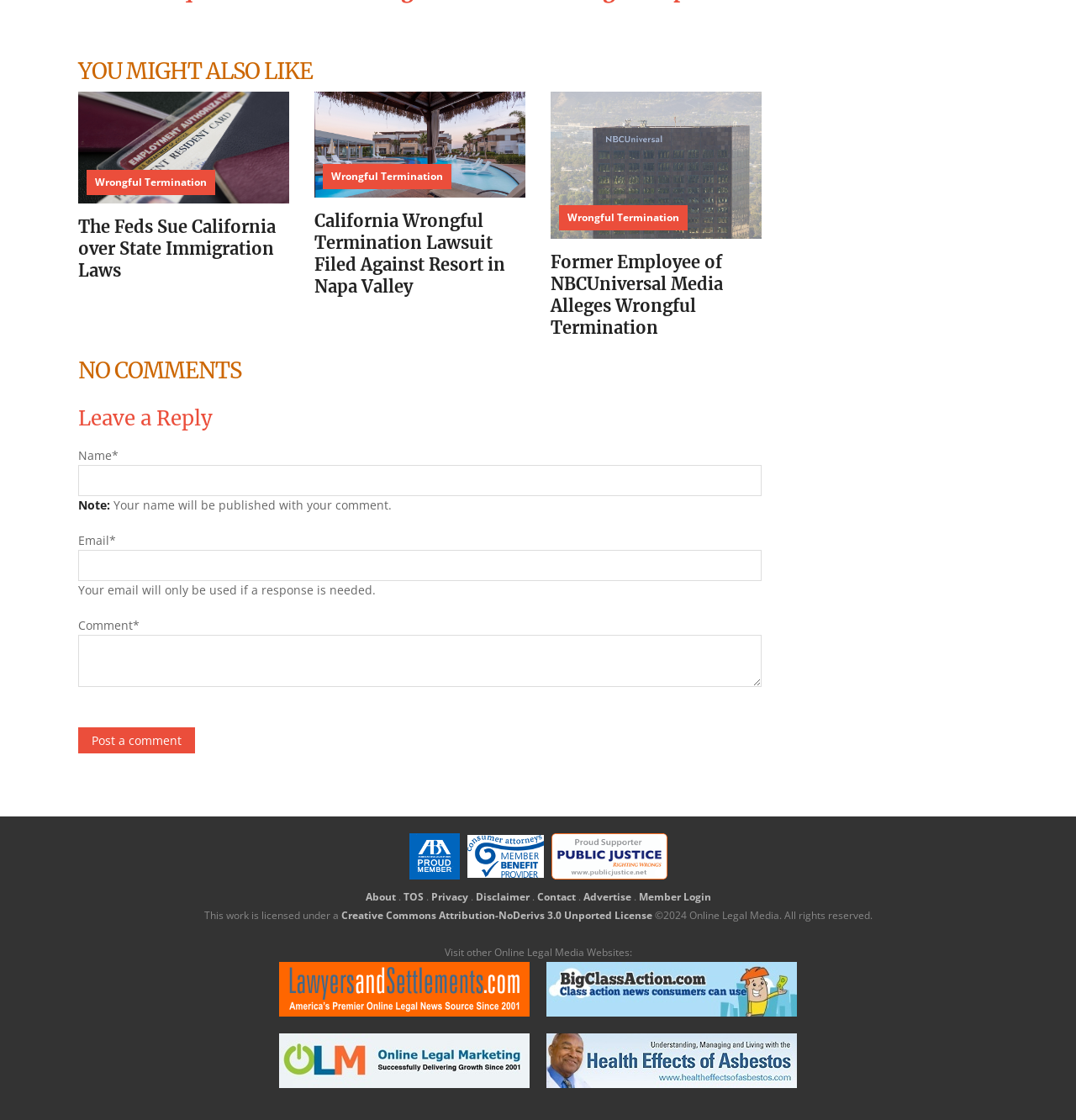Provide a brief response in the form of a single word or phrase:
What is the topic of the webpage?

Wrongful Termination